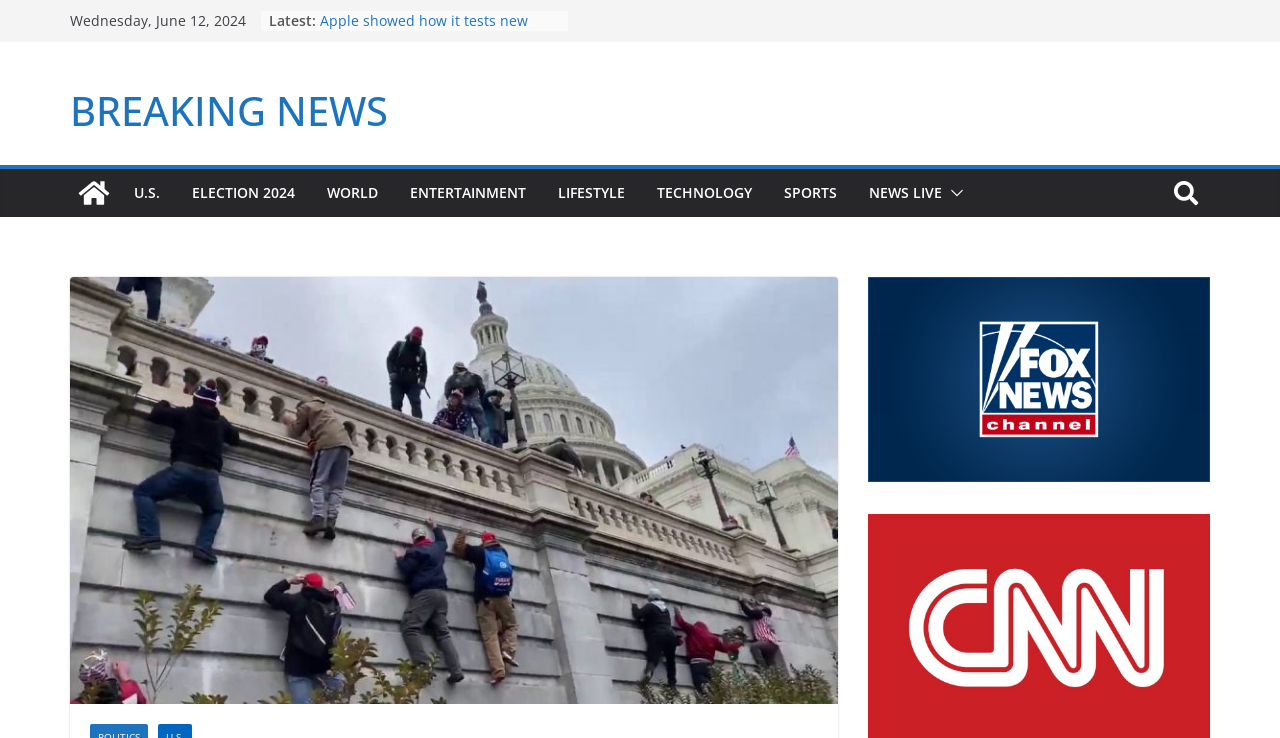Highlight the bounding box coordinates of the element you need to click to perform the following instruction: "Watch news live."

[0.679, 0.243, 0.736, 0.281]